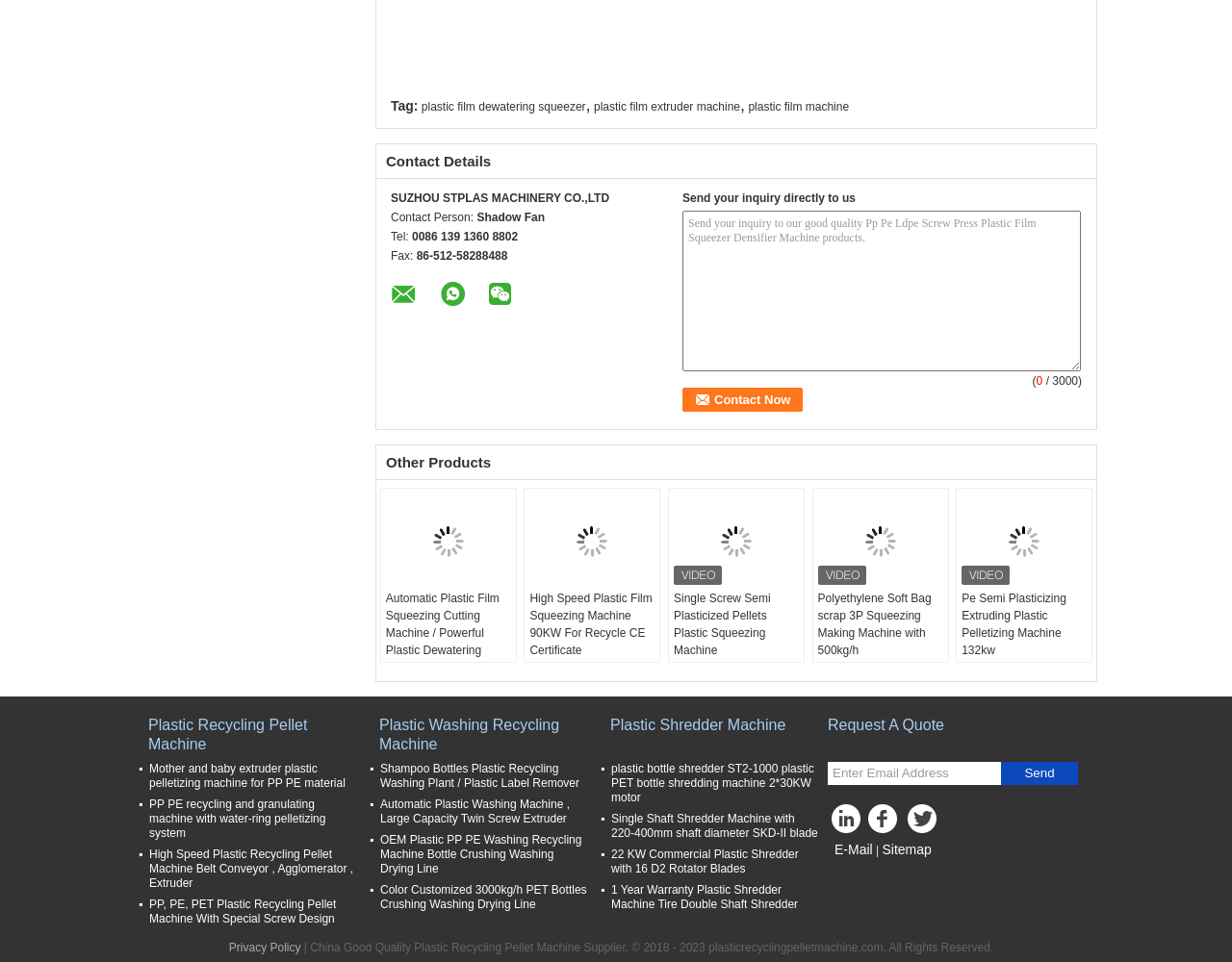Identify the bounding box coordinates of the section to be clicked to complete the task described by the following instruction: "View the 'Other Products'". The coordinates should be four float numbers between 0 and 1, formatted as [left, top, right, bottom].

[0.313, 0.472, 0.399, 0.489]